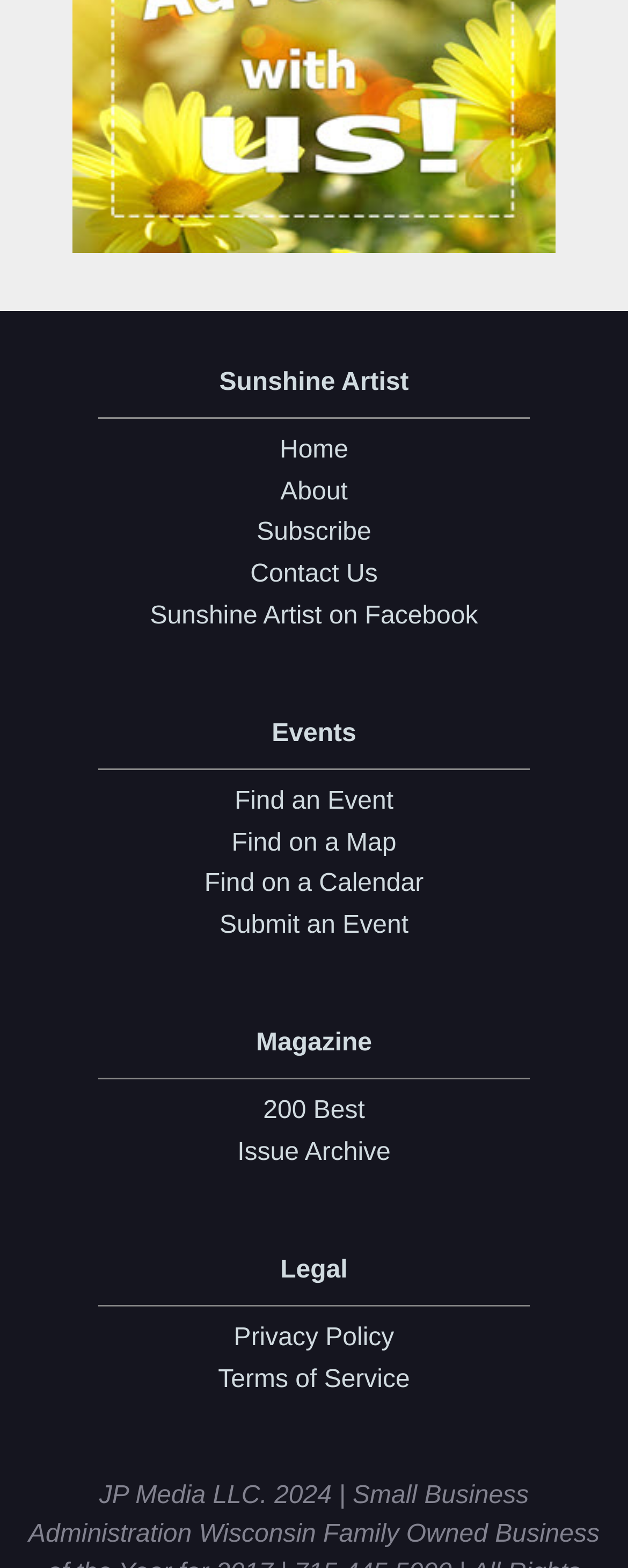Identify the bounding box coordinates of the clickable region required to complete the instruction: "Subscribe to the newsletter". The coordinates should be given as four float numbers within the range of 0 and 1, i.e., [left, top, right, bottom].

None